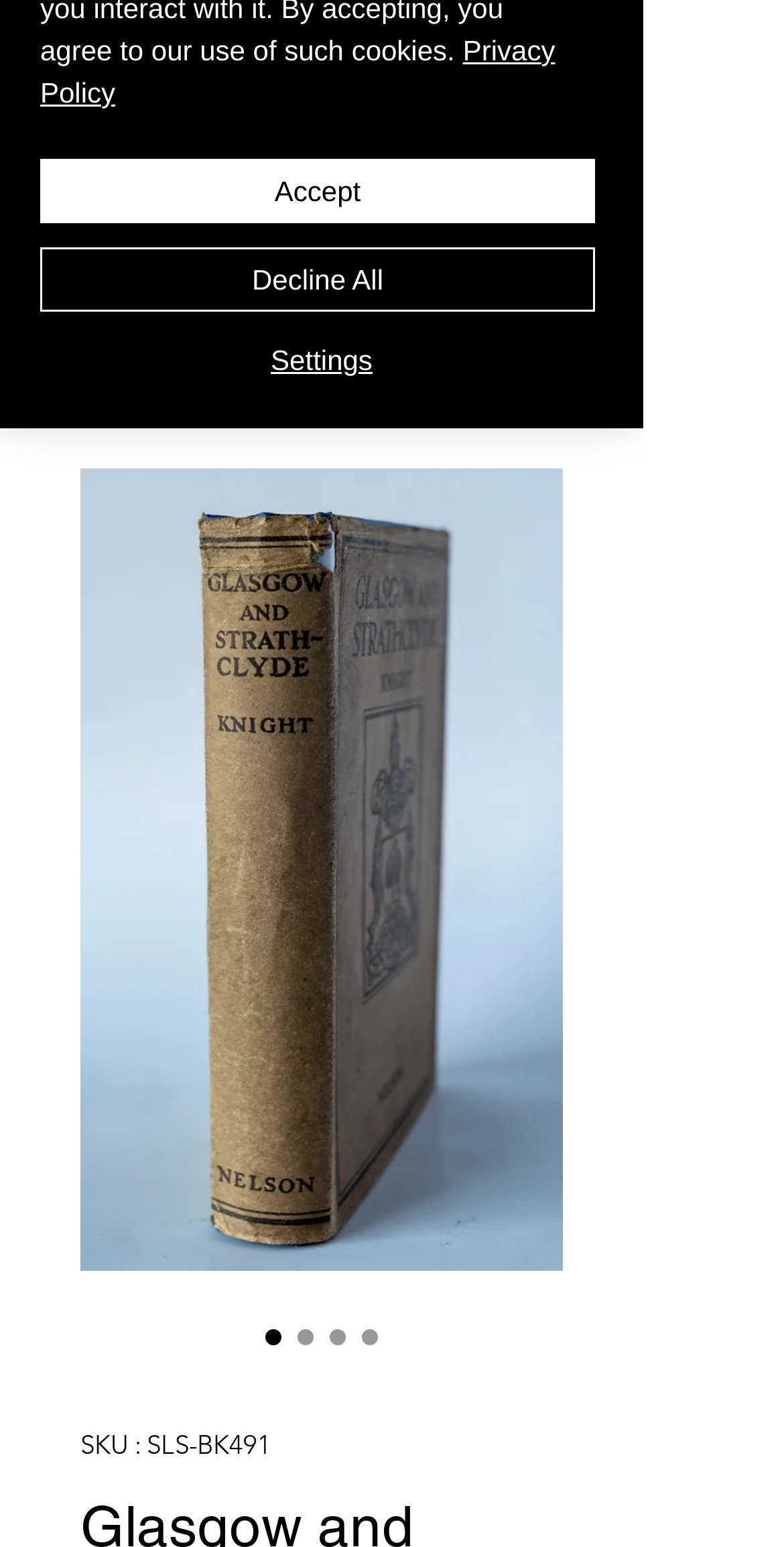Based on the element description Phone, identify the bounding box coordinates for the UI element. The coordinates should be in the format (top-left x, top-left y, bottom-right x, bottom-right y) and within the 0 to 1 range.

[0.0, 0.2, 0.205, 0.277]